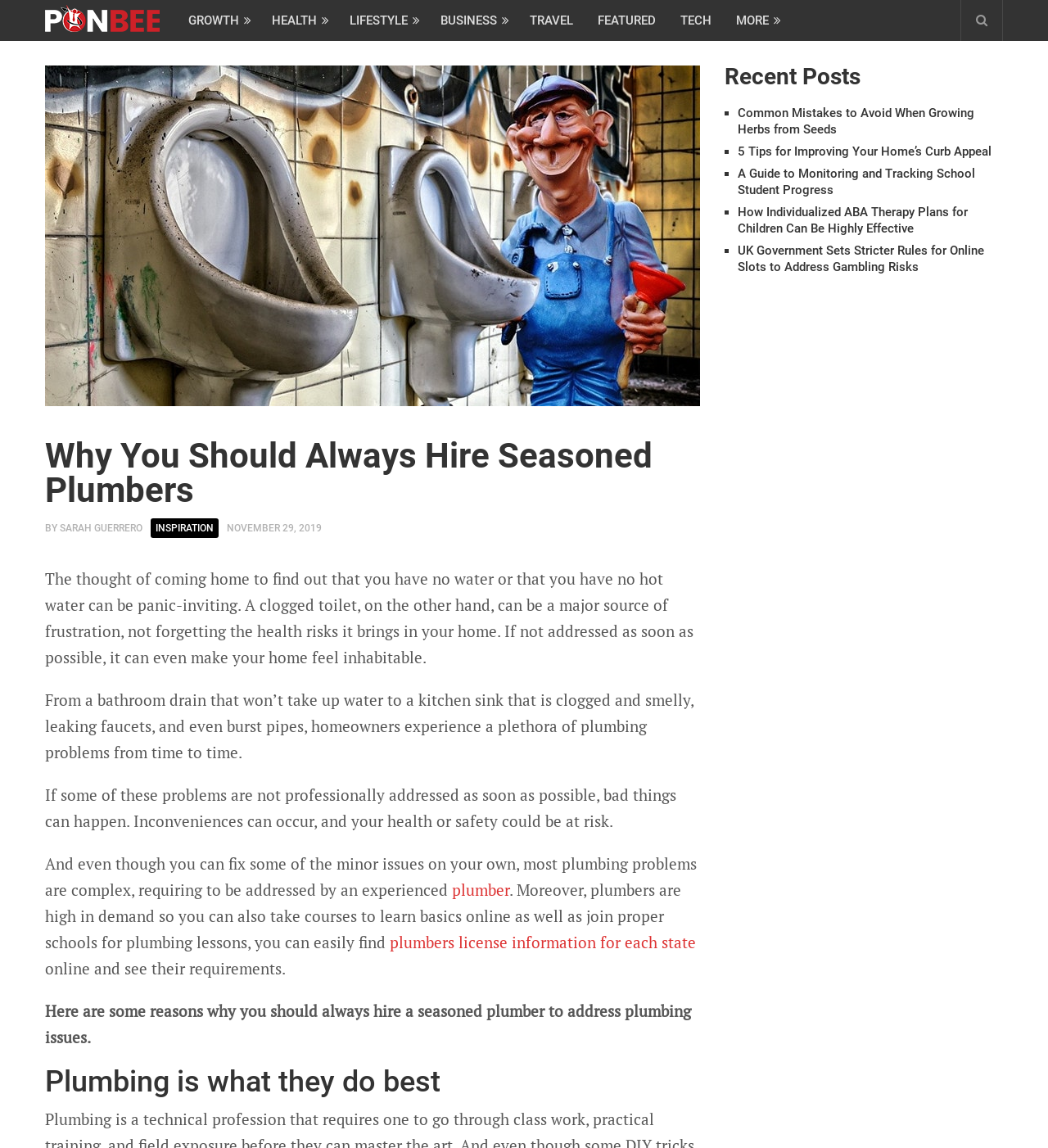Please find the bounding box coordinates in the format (top-left x, top-left y, bottom-right x, bottom-right y) for the given element description. Ensure the coordinates are floating point numbers between 0 and 1. Description: Sarah Guerrero

[0.057, 0.455, 0.136, 0.465]